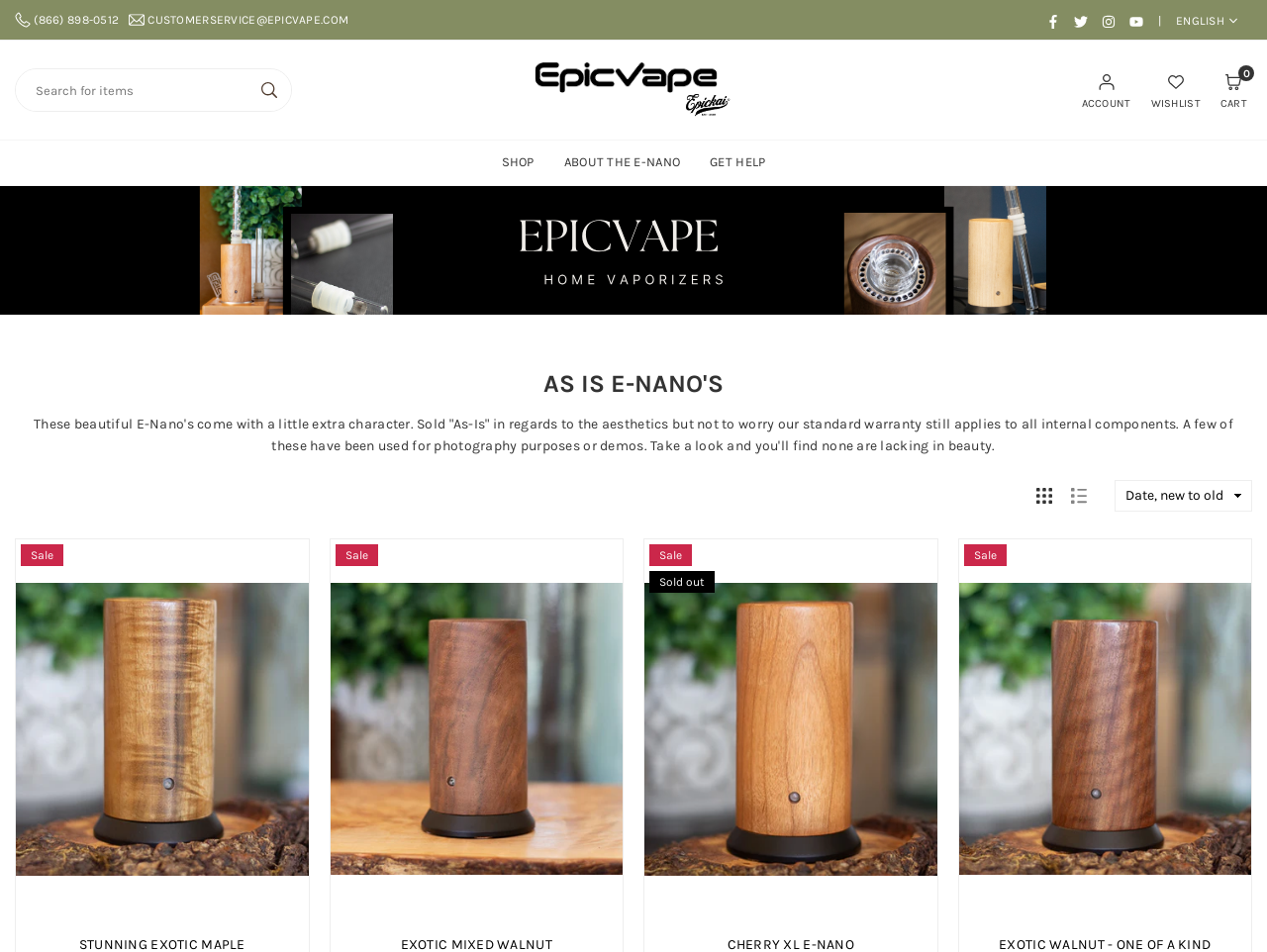Locate the bounding box coordinates of the clickable region to complete the following instruction: "Search for items."

[0.012, 0.072, 0.23, 0.117]